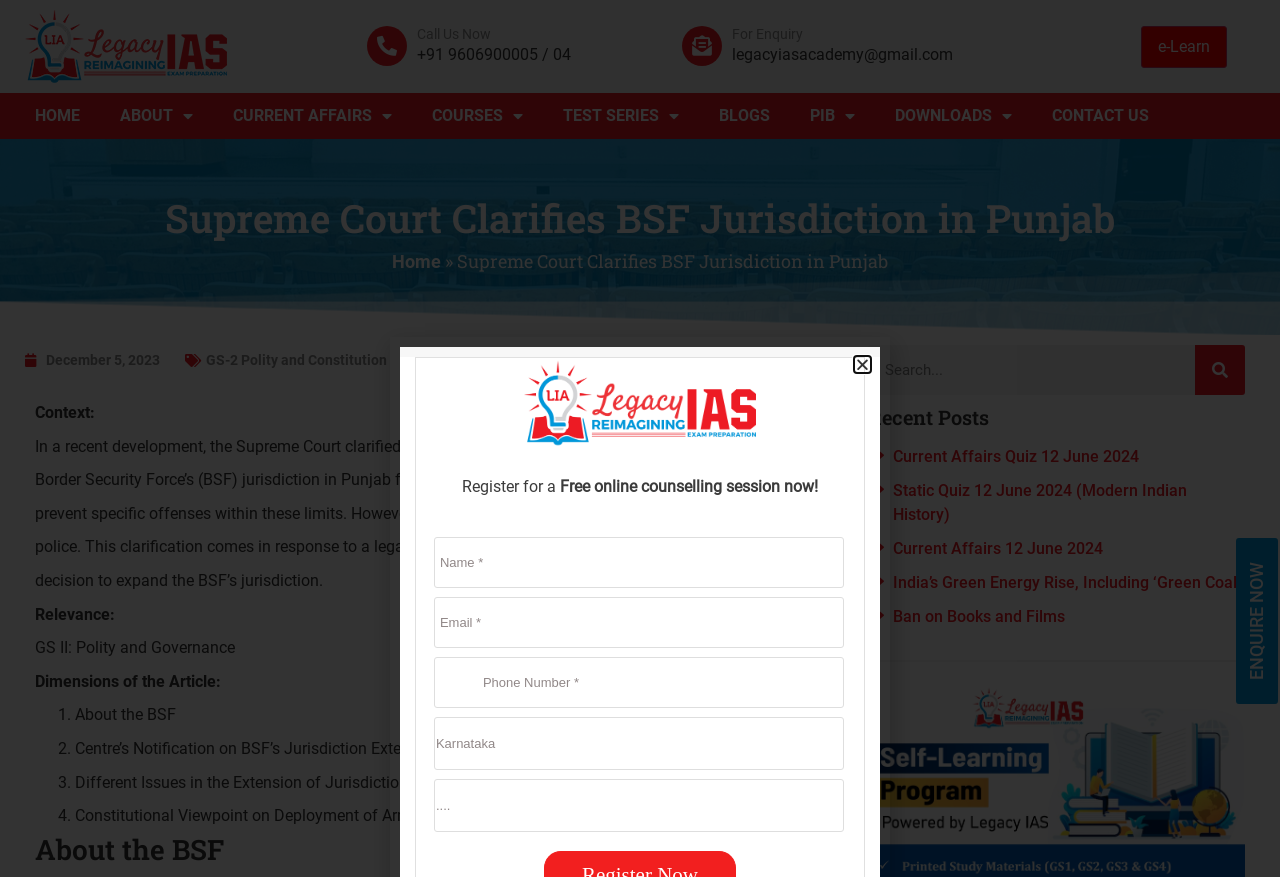What is the phone number for enquiry?
Based on the image, provide a one-word or brief-phrase response.

+91 9606900005 / 04